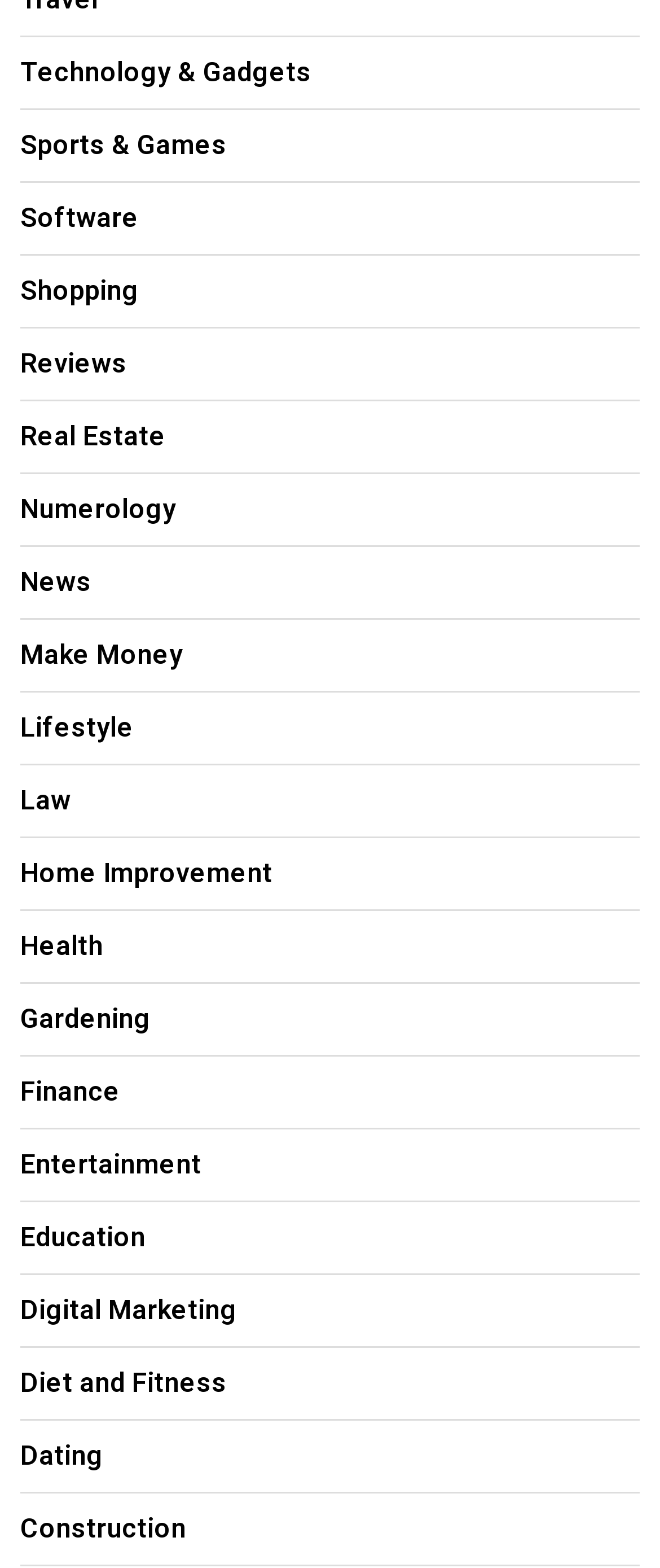Please give a succinct answer to the question in one word or phrase:
What is the category that comes after 'Reviews'?

Real Estate